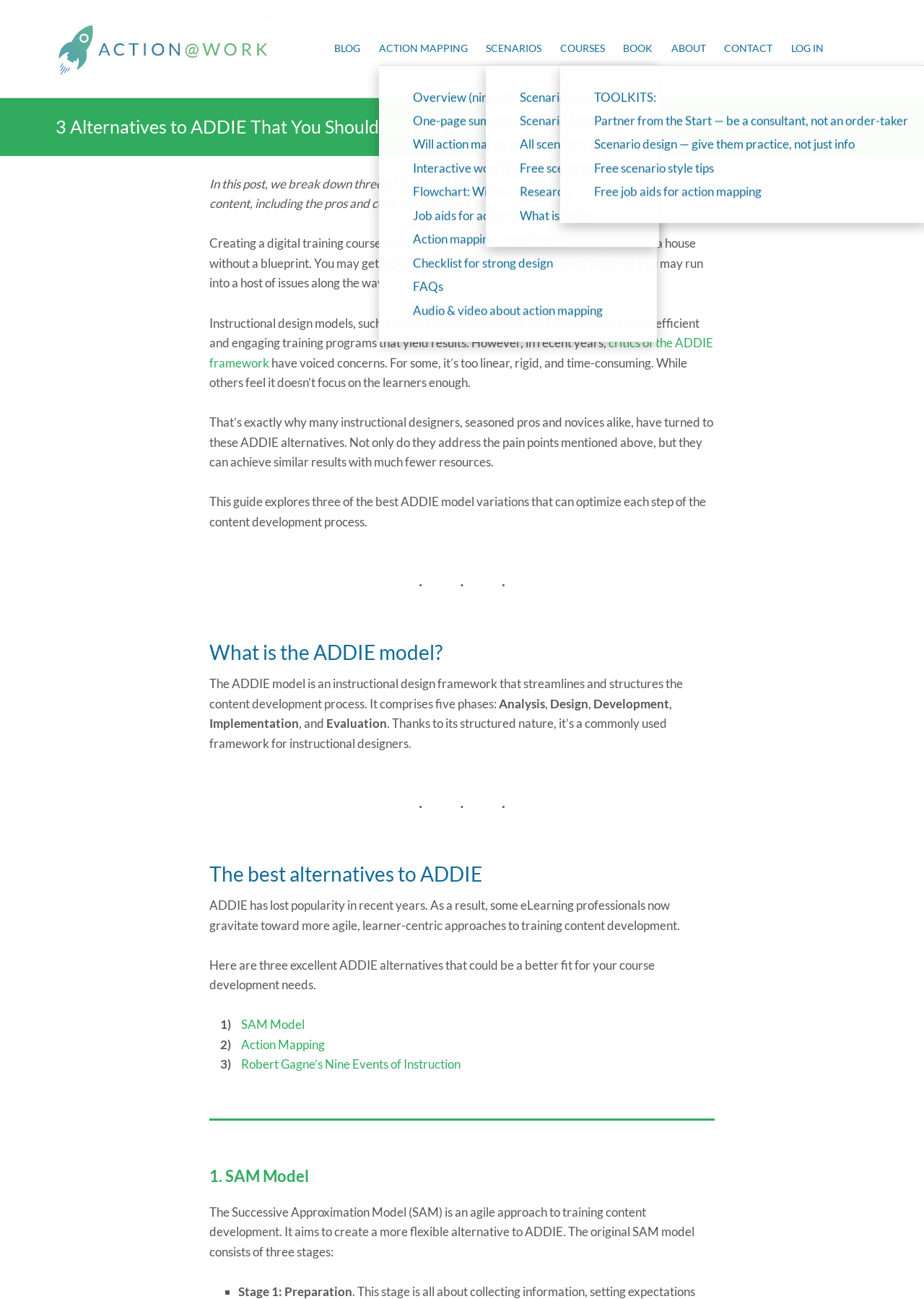How many stages does the original SAM model consist of? Based on the screenshot, please respond with a single word or phrase.

3